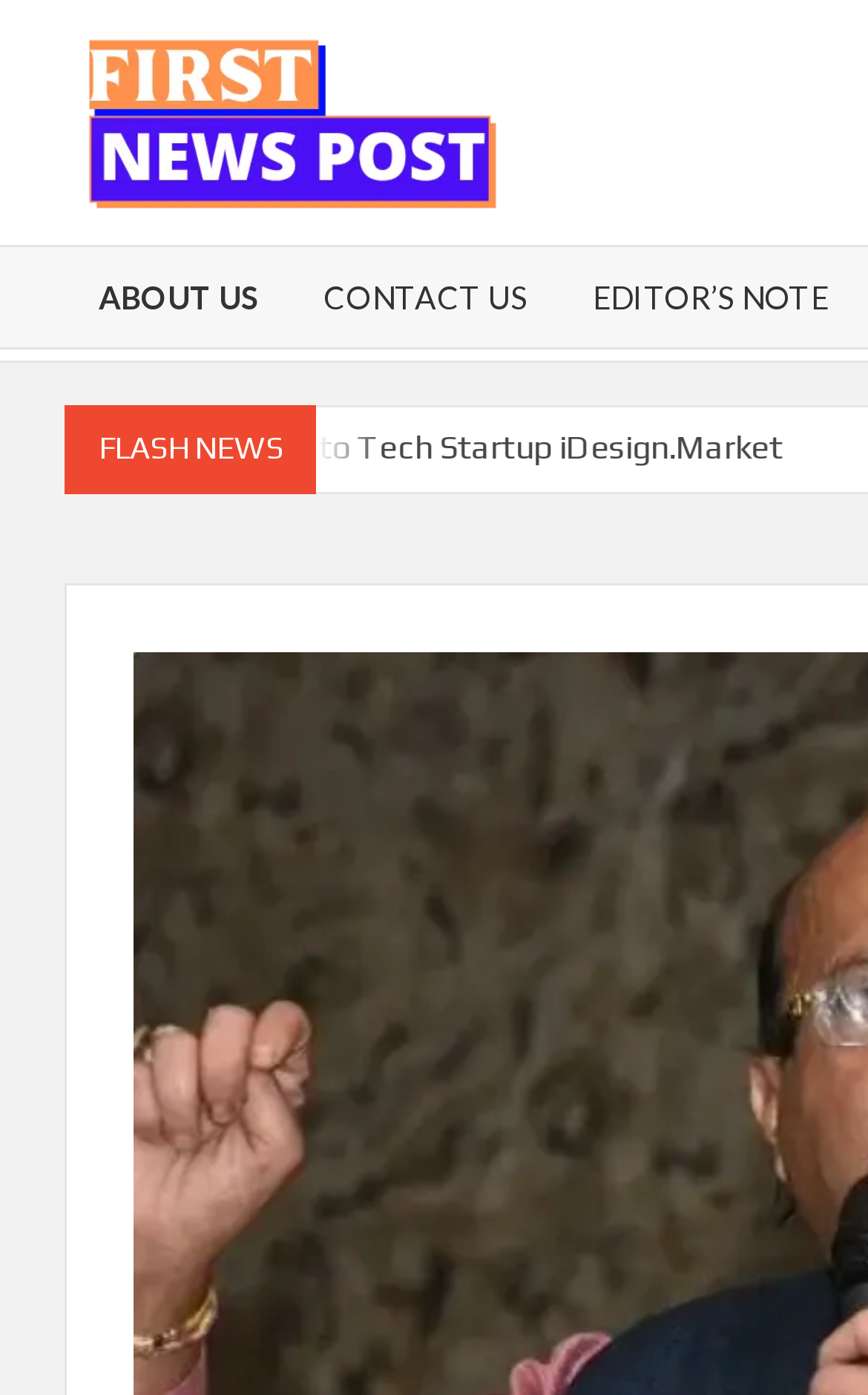Detail the features and information presented on the webpage.

The webpage is a news portal with a prominent headline announcing the passing of Rajya Sabha MP and former Samajwadi Party leader Amar Singh at the age of 64. At the top left, there is a logo of "First News Post" accompanied by an image, which is also a link to the website's homepage. 

To the right of the logo, there is a tagline "The #1 News Portal of India". Below the logo, there are three links: "ABOUT US", "CONTACT US", and "EDITOR’S NOTE", which are aligned horizontally and take up about half of the screen width.

Further down, there is a heading "FLASH NEWS" in a larger font size. Below this heading, there is a news article with a link to a story about StockEdge, a fintech company, launching a new transactions feature on its app.